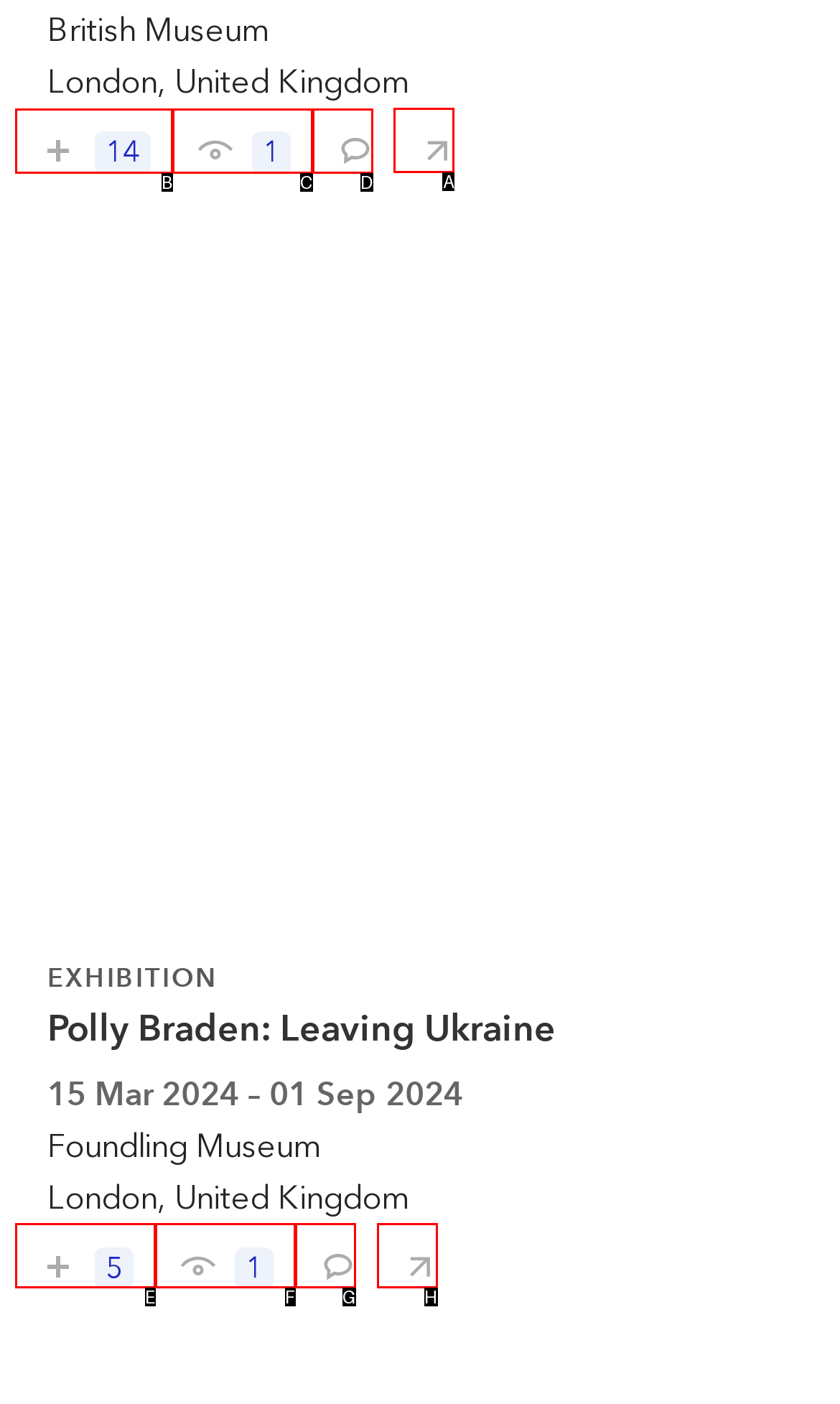Point out which UI element to click to complete this task: Share Michelangelo: the last decades with your friends
Answer with the letter corresponding to the right option from the available choices.

A